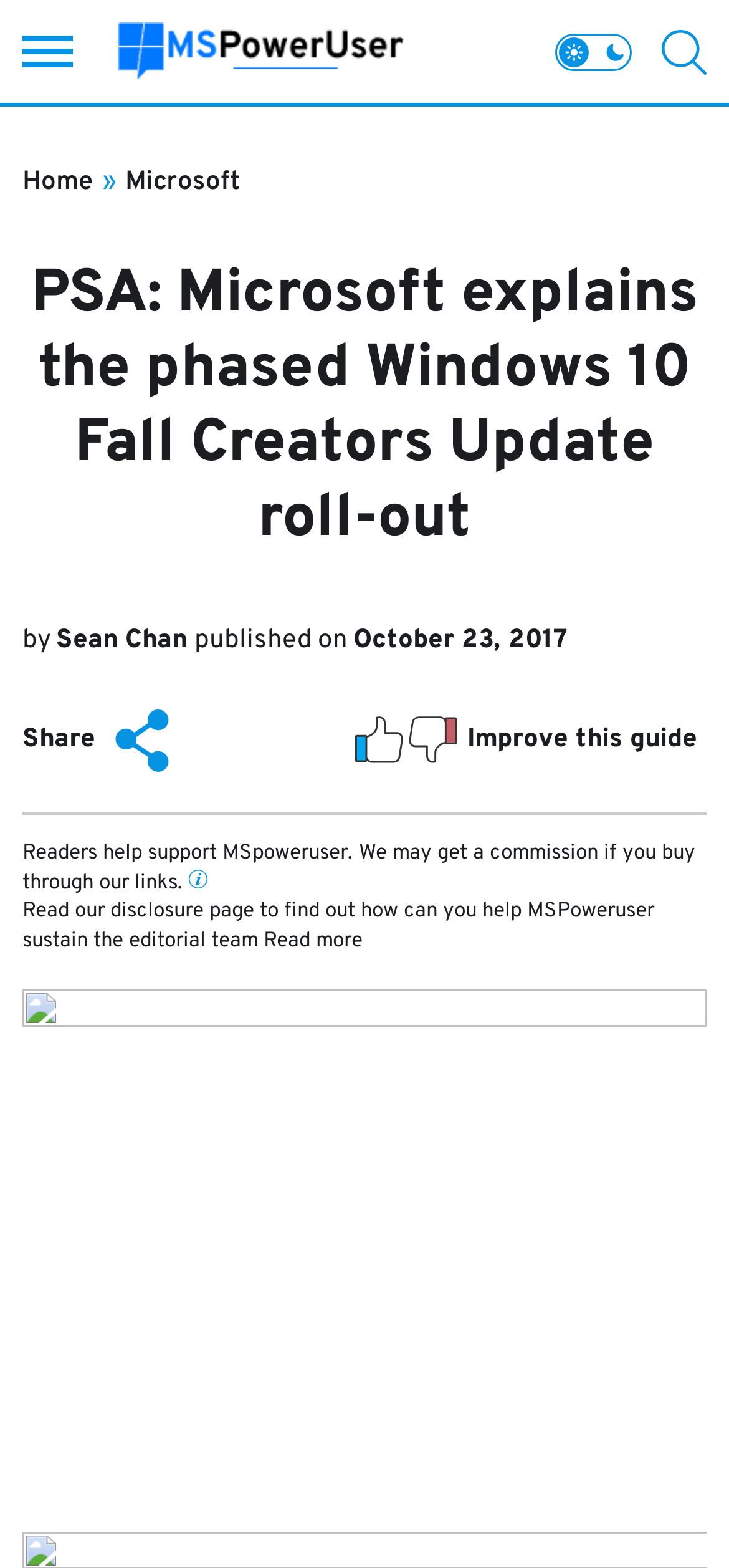Who wrote this article?
Answer the question with a single word or phrase, referring to the image.

Sean Chan